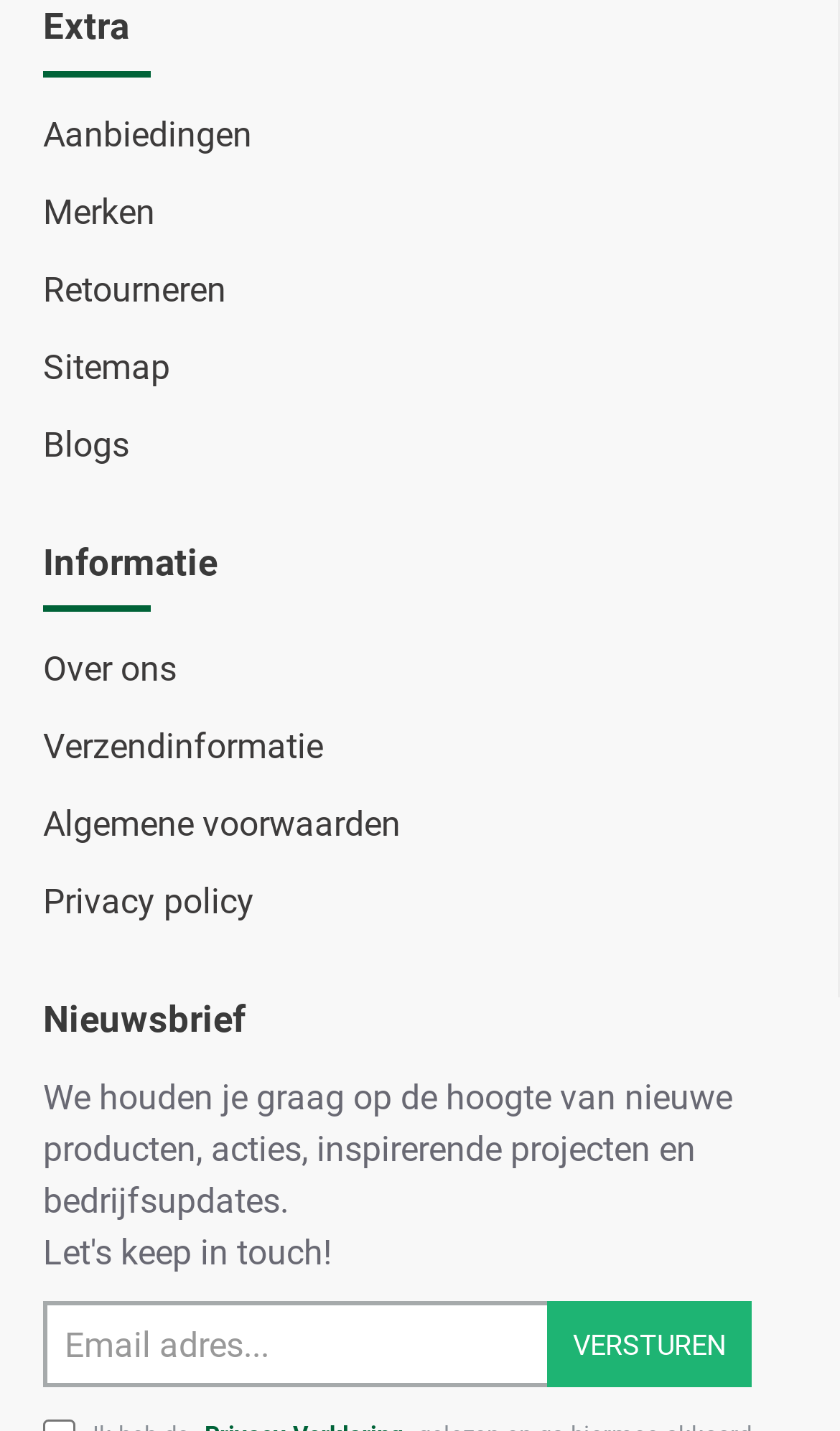Identify the bounding box coordinates for the UI element described as: "20 Movies Like Jeffrey Dahmer". The coordinates should be provided as four floats between 0 and 1: [left, top, right, bottom].

None